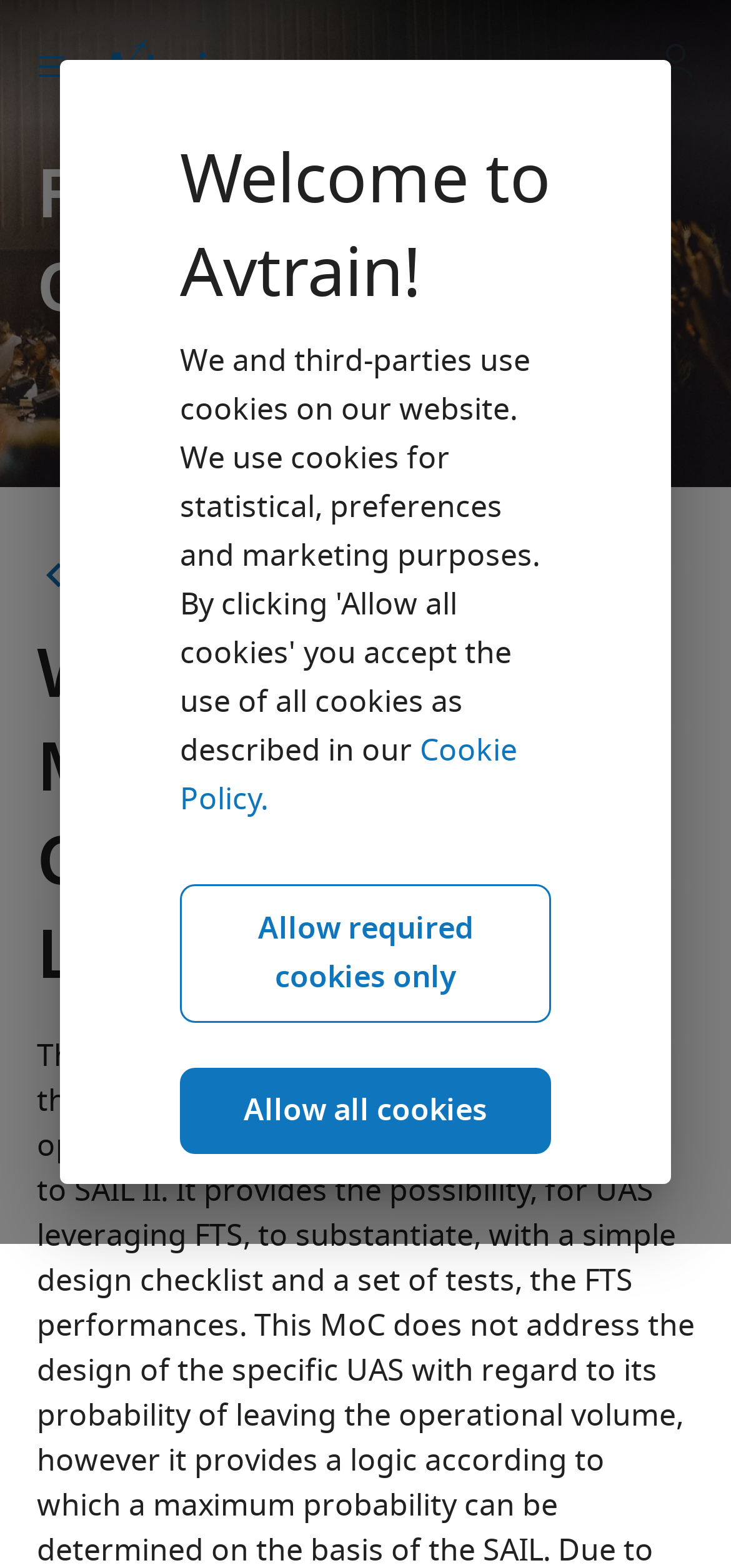What is the purpose of the website?
Please give a detailed answer to the question using the information shown in the image.

Based on the webpage, it appears that the website is dedicated to providing certification for drone pilots. This is evident from the various elements on the page, including the welcome message and the absence of any product listings or other unrelated content.